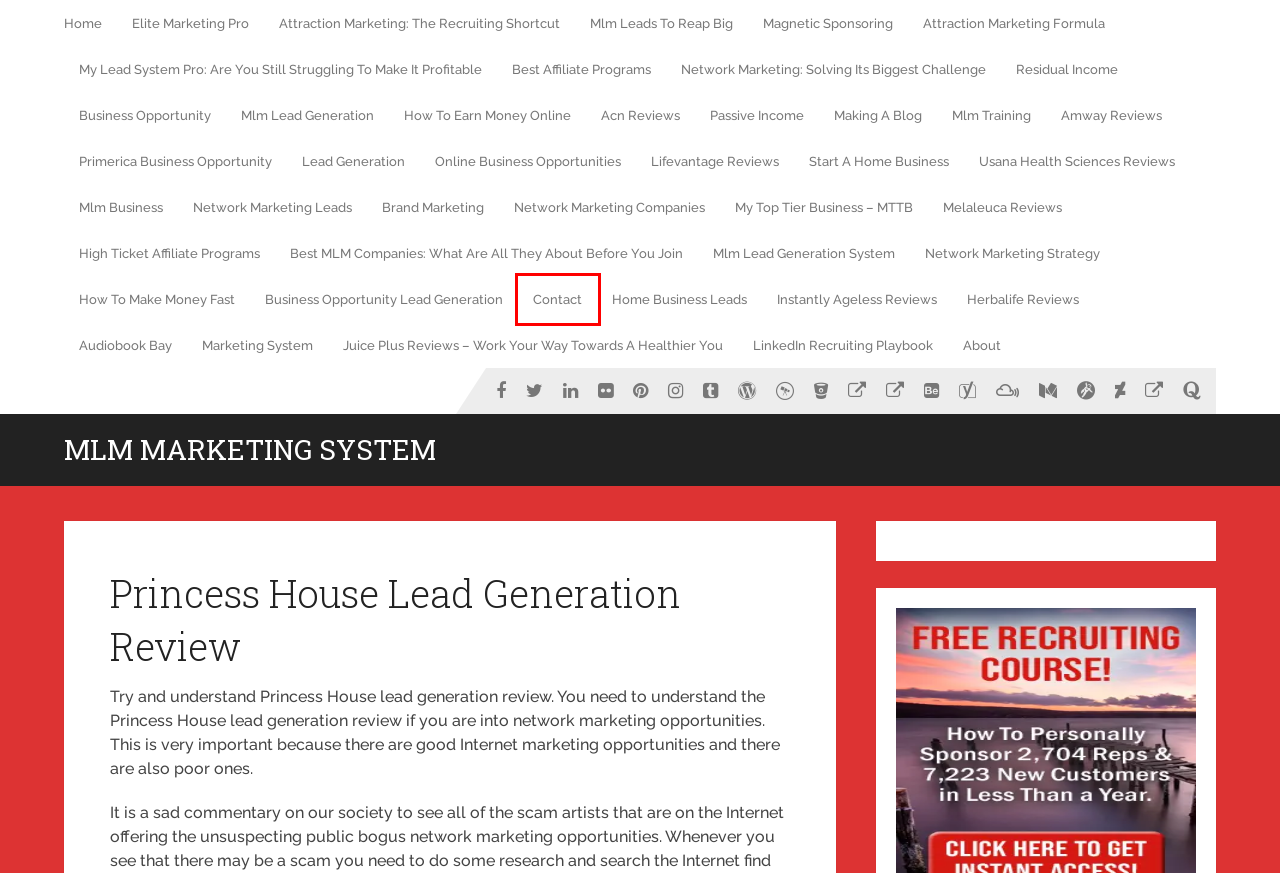Review the screenshot of a webpage that includes a red bounding box. Choose the webpage description that best matches the new webpage displayed after clicking the element within the bounding box. Here are the candidates:
A. Contact | MLM Marketing System
B. How To Make Money Fast | MLM Marketing System
C. Best Affiliate Programs: Competitors May Not Teach You This
D. Audiobook Bay | MLM Marketing System
E. Online Business Opportunities | MLM Marketing System
F. Network Marketing Companies | MLM Marketing System
G. Mlm Lead Generation System | MLM Marketing System
H. Brand Marketing | MLM Marketing System

A